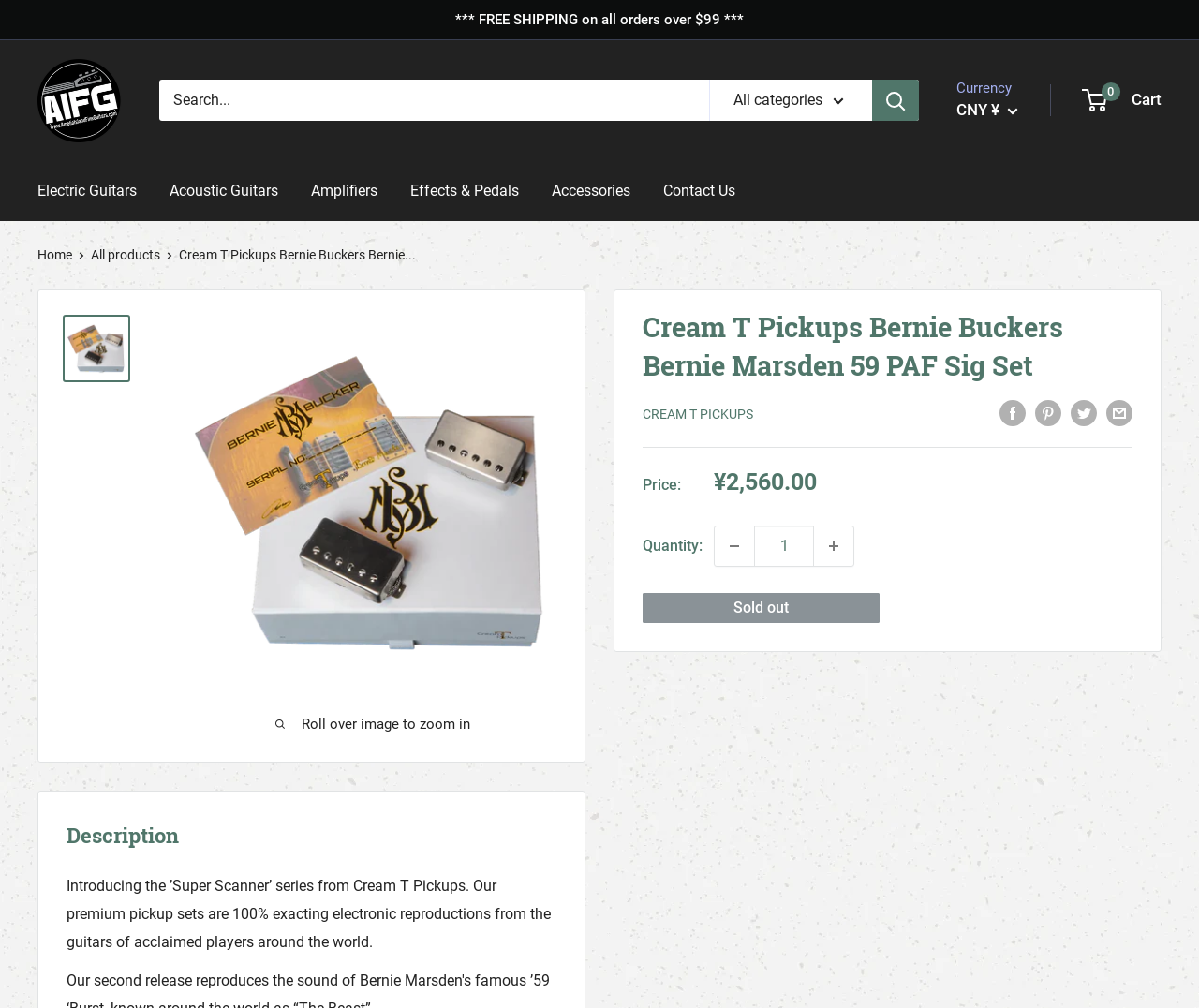Generate a comprehensive description of the webpage.

This webpage is about Cream T Pickups, specifically the "Super Scanner" series. At the top, there is a notification about free shipping on all orders over $99. Below that, there is a search bar with a dropdown menu for categories and a search button. To the right of the search bar, there are links to the cart, currency selection, and a navigation menu with links to different sections of the website.

Below the navigation menu, there is a large image of the "Bernie Buckers Bernie Marsden 59 PAF Sig Set" pickup set, with a rollover zoom feature. Above the image, there is a link to the product page with a description of the product. To the right of the image, there are social media sharing links and a separator line.

Below the separator line, there is a table with product information, including the price and quantity. The quantity can be adjusted using plus and minus buttons. Below the table, there is a "Sold out" button, which is currently disabled.

At the bottom of the page, there is a heading for the product description, followed by a paragraph of text that introduces the "Super Scanner" series and describes the premium pickup sets.